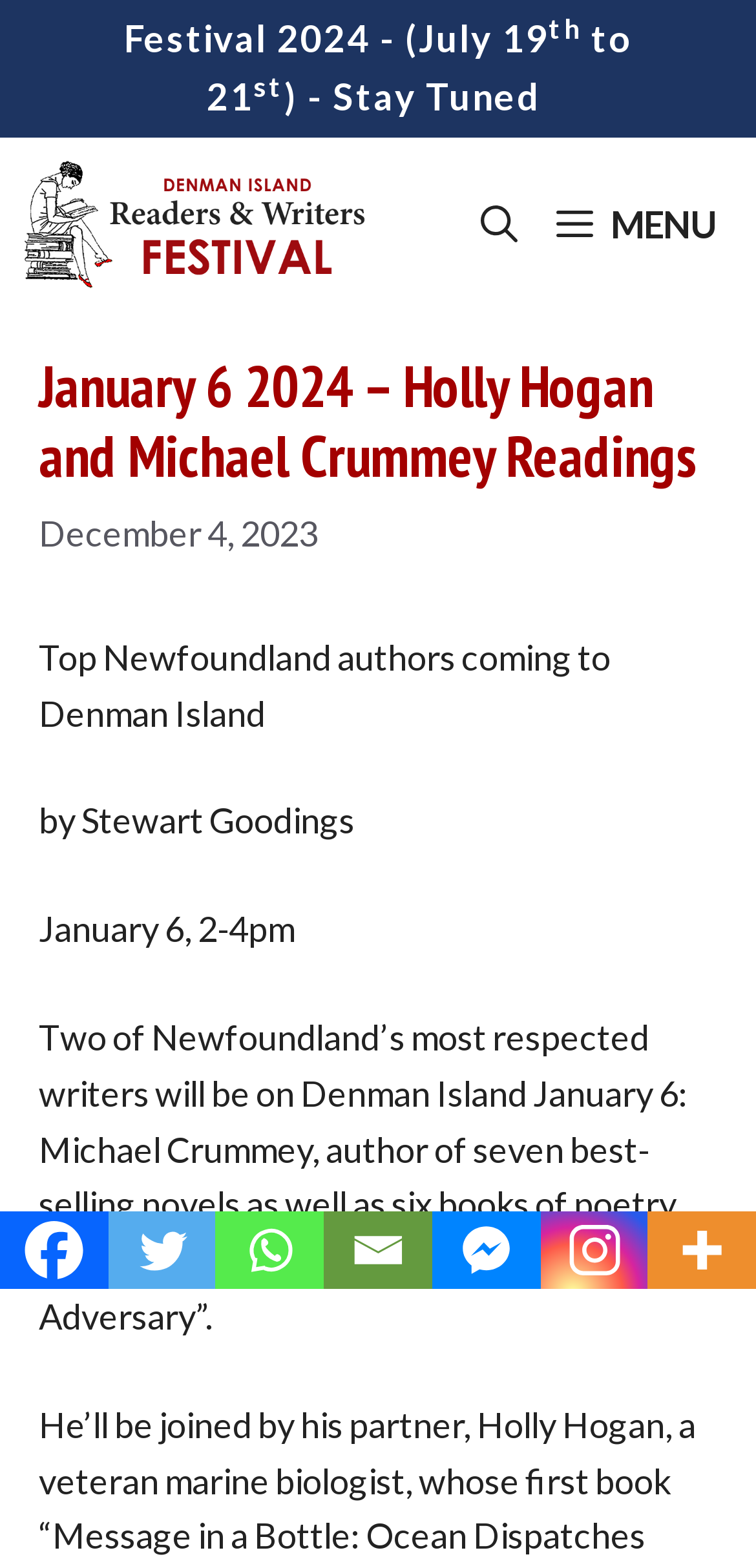Please determine the bounding box coordinates of the clickable area required to carry out the following instruction: "Share on Facebook". The coordinates must be four float numbers between 0 and 1, represented as [left, top, right, bottom].

[0.0, 0.773, 0.143, 0.822]